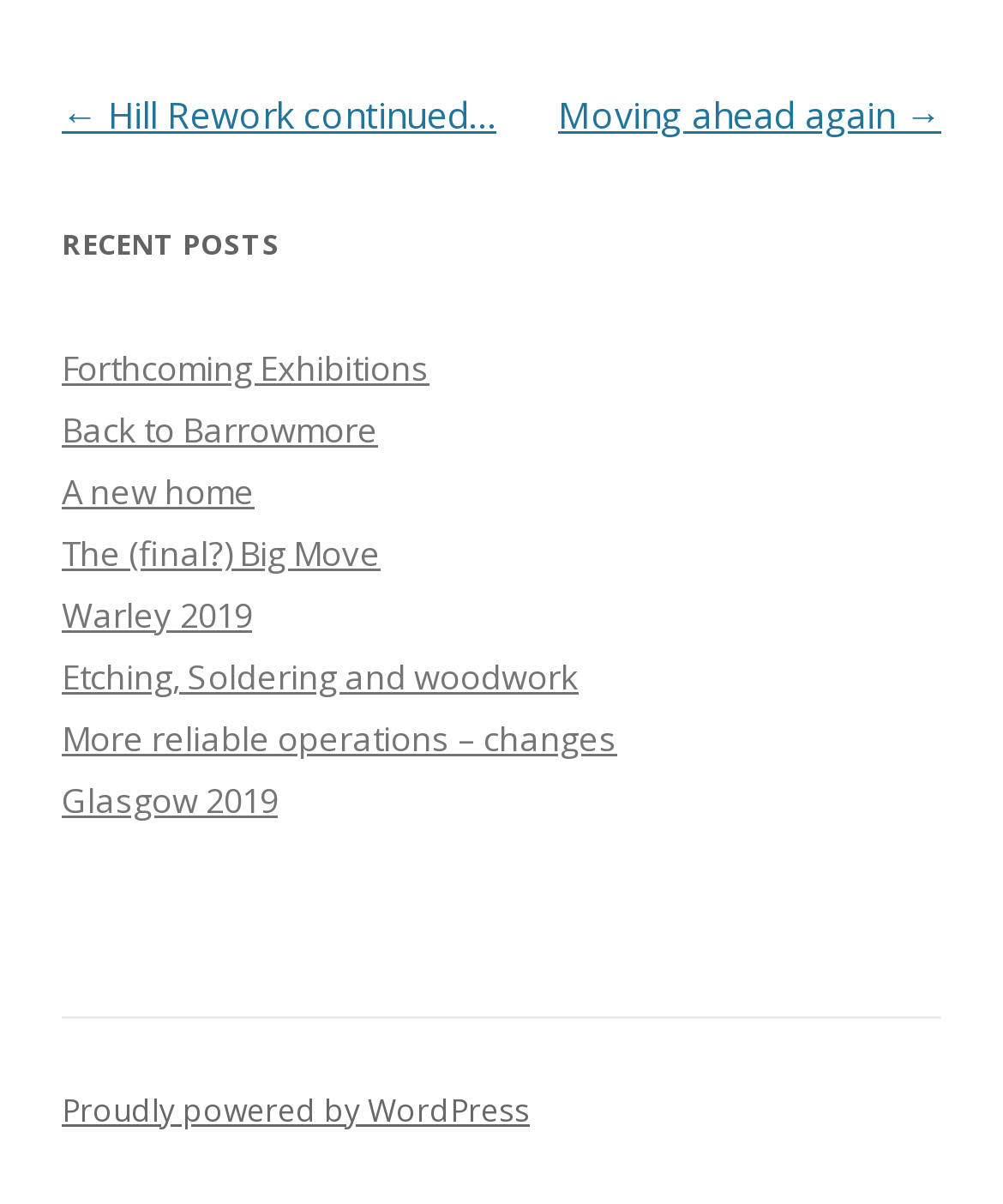Can you identify the bounding box coordinates of the clickable region needed to carry out this instruction: 'Click on the '269 (4 items)' link'? The coordinates should be four float numbers within the range of 0 to 1, stated as [left, top, right, bottom].

None